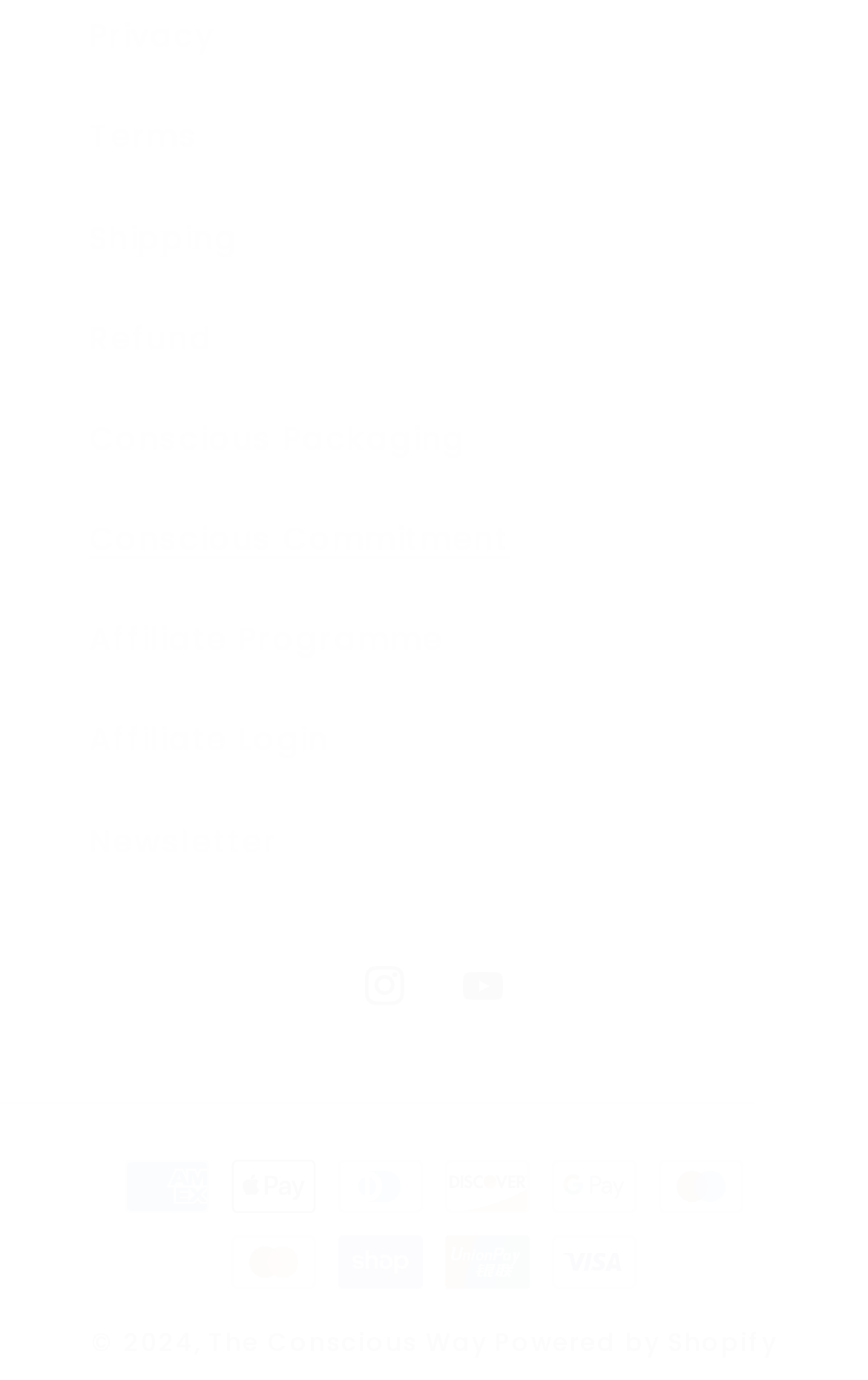Pinpoint the bounding box coordinates of the area that must be clicked to complete this instruction: "Visit The Conscious Way website".

[0.24, 0.959, 0.56, 0.985]